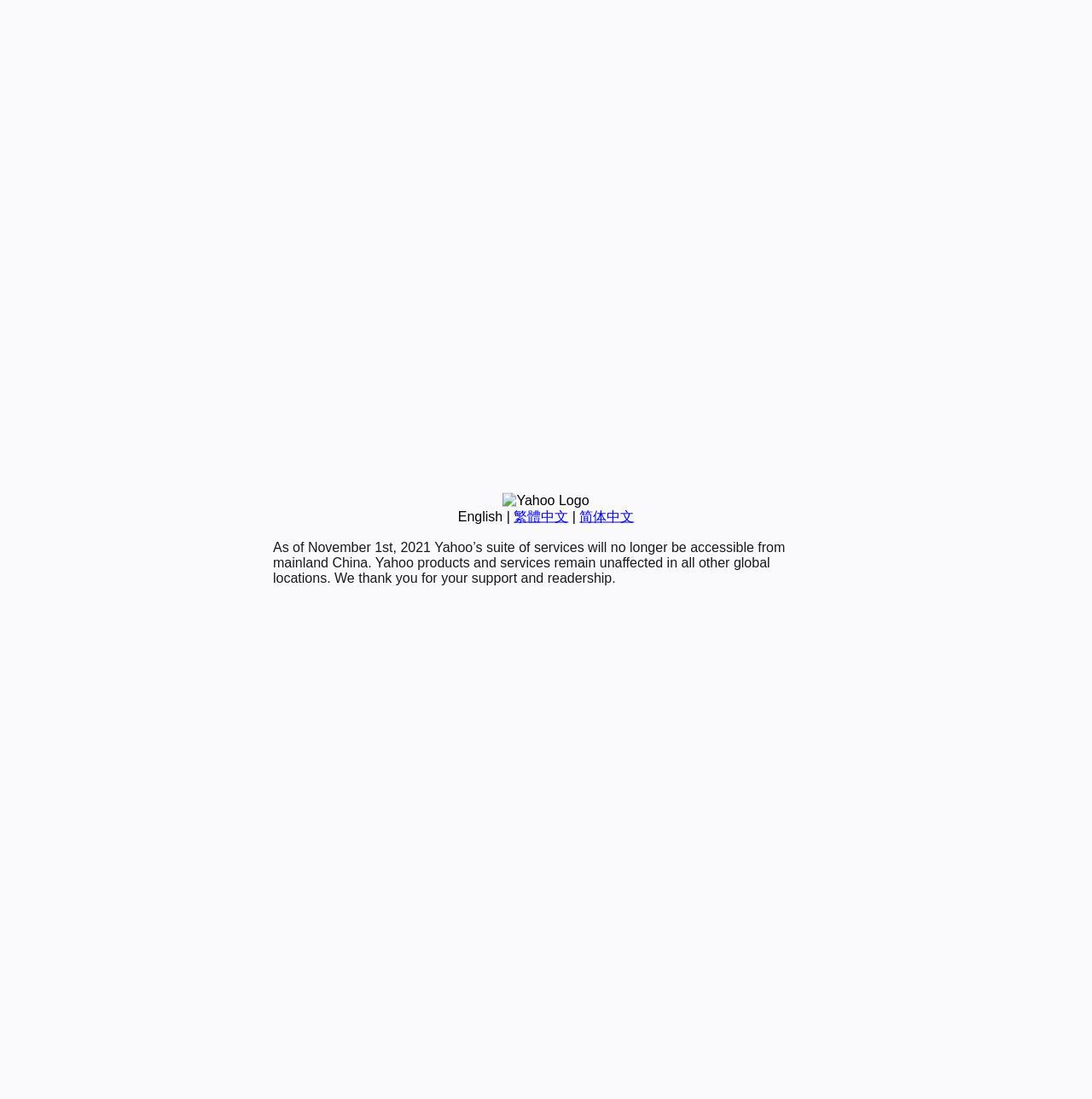Please determine the bounding box of the UI element that matches this description: 简体中文. The coordinates should be given as (top-left x, top-left y, bottom-right x, bottom-right y), with all values between 0 and 1.

[0.531, 0.463, 0.581, 0.476]